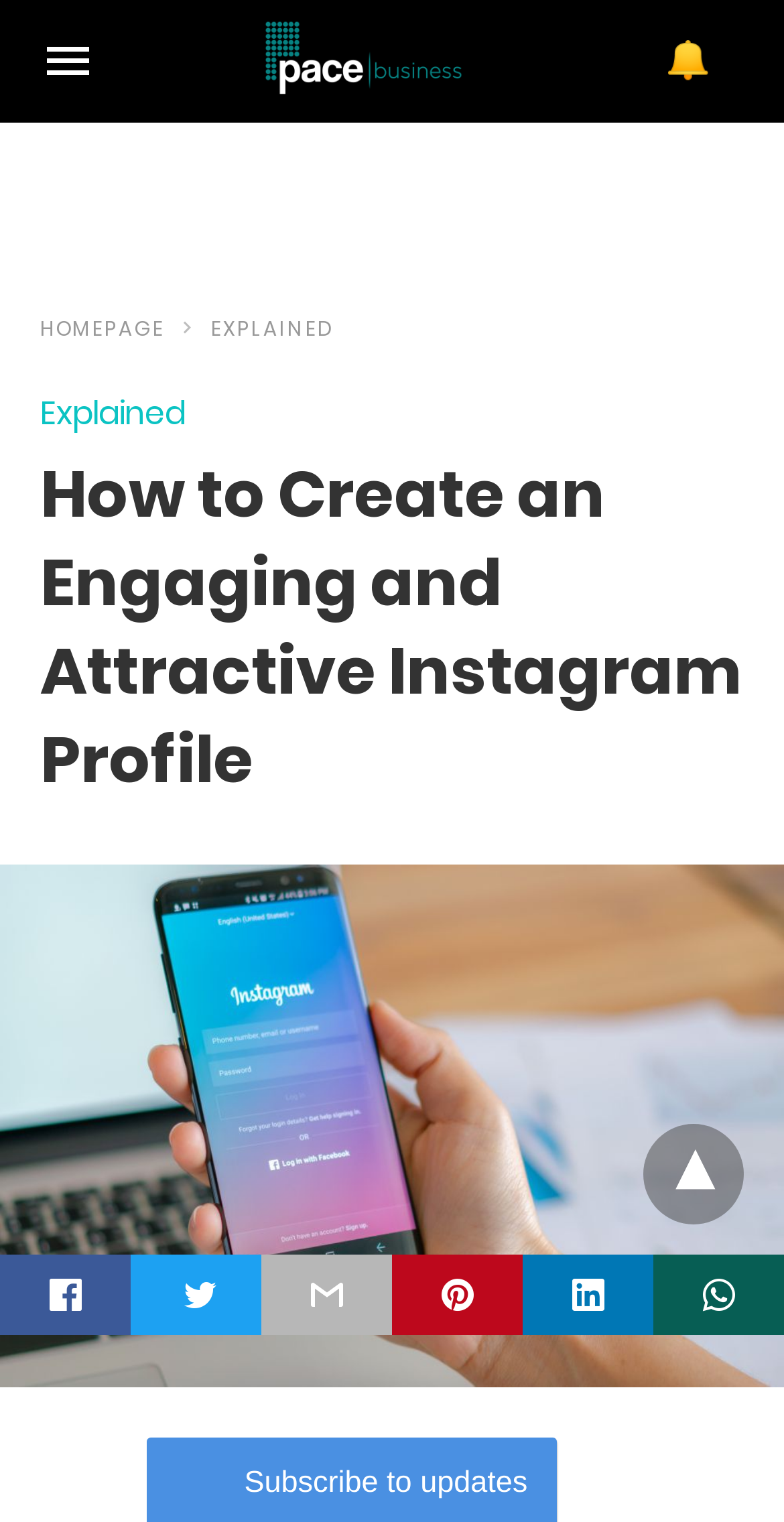Determine the bounding box coordinates (top-left x, top-left y, bottom-right x, bottom-right y) of the UI element described in the following text: title="facebook share"

[0.0, 0.824, 0.167, 0.877]